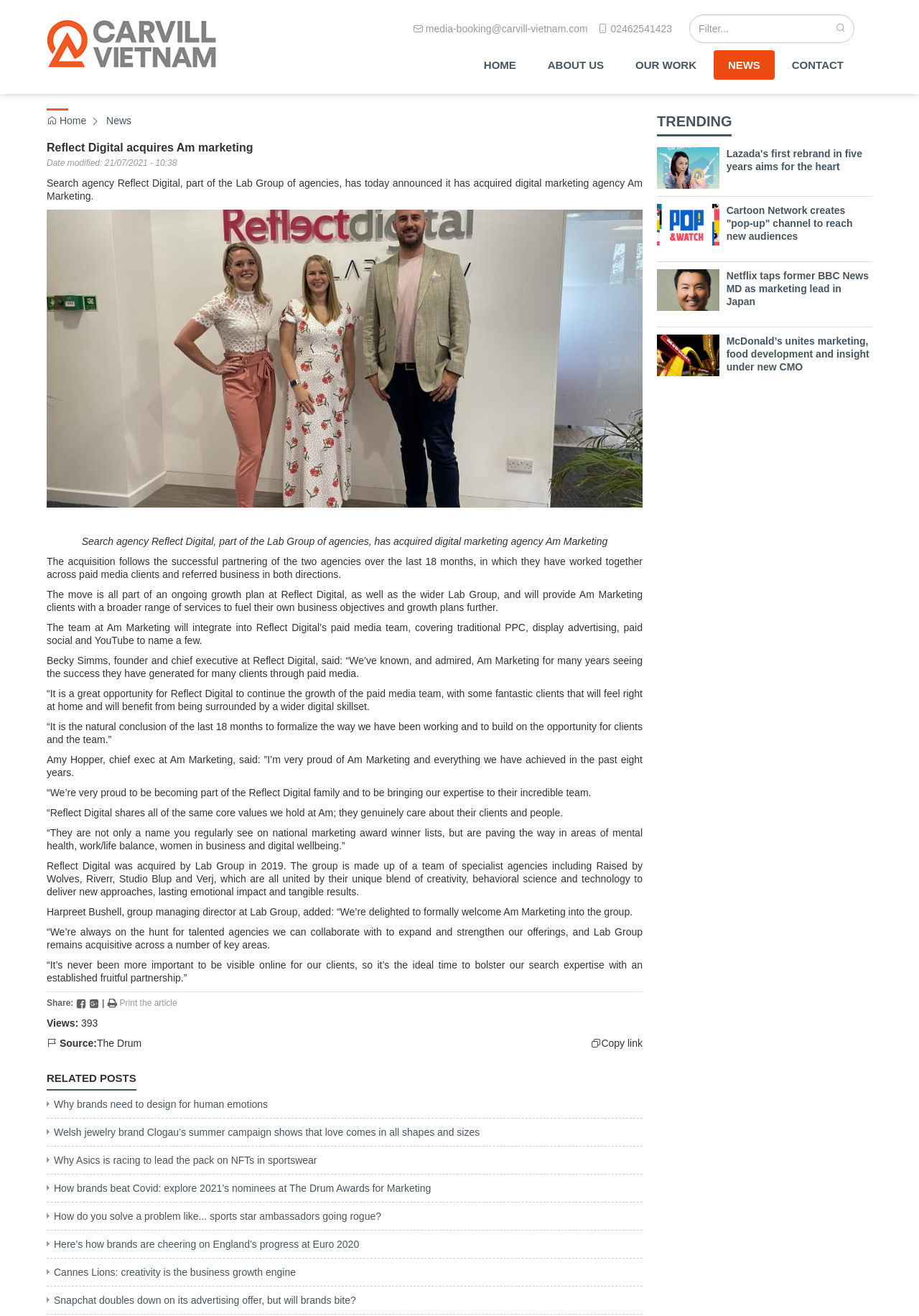Please determine the main heading text of this webpage.

Reflect Digital acquires Am marketing